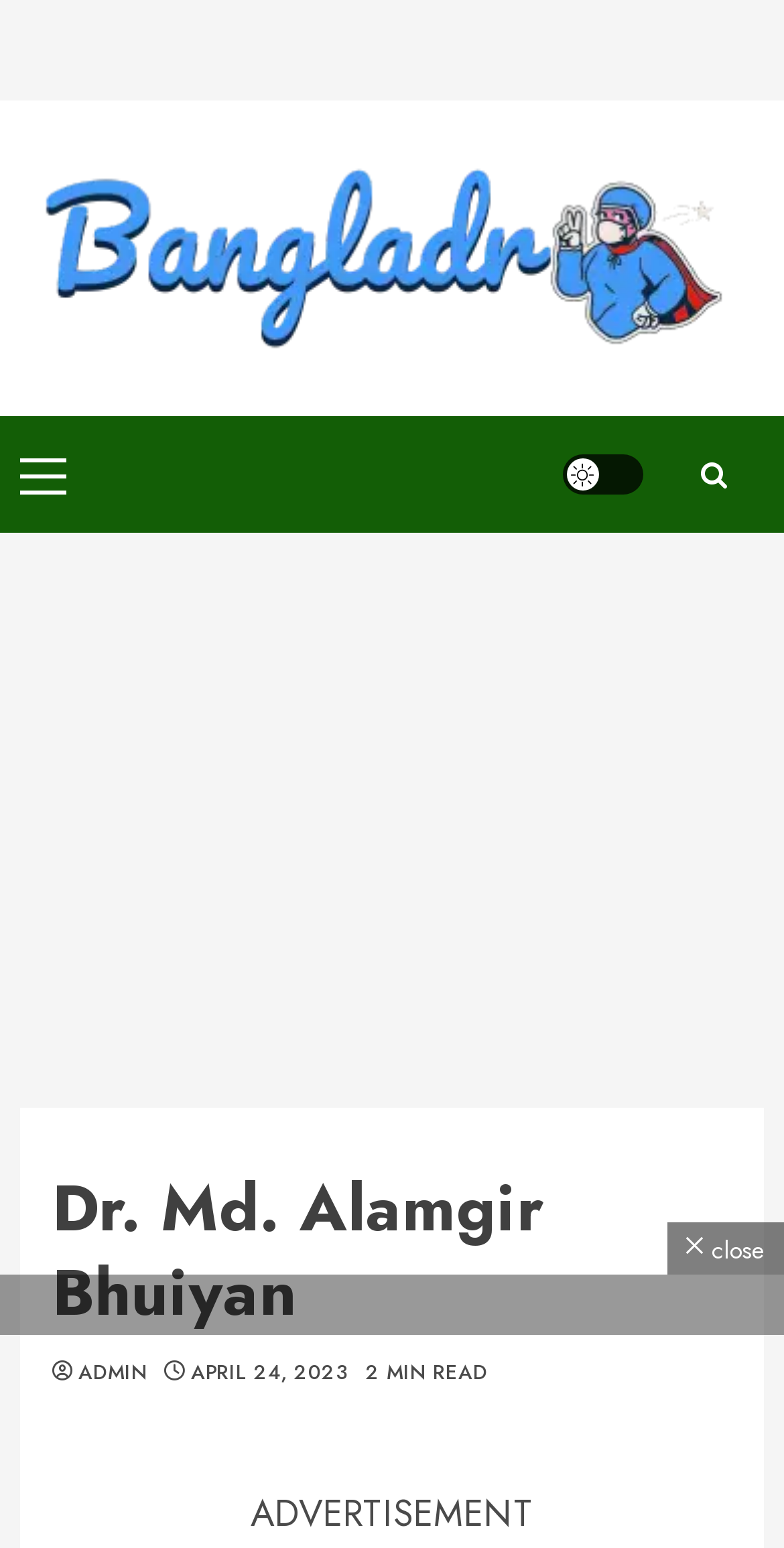What is the estimated reading time of the article? Refer to the image and provide a one-word or short phrase answer.

2 MIN READ